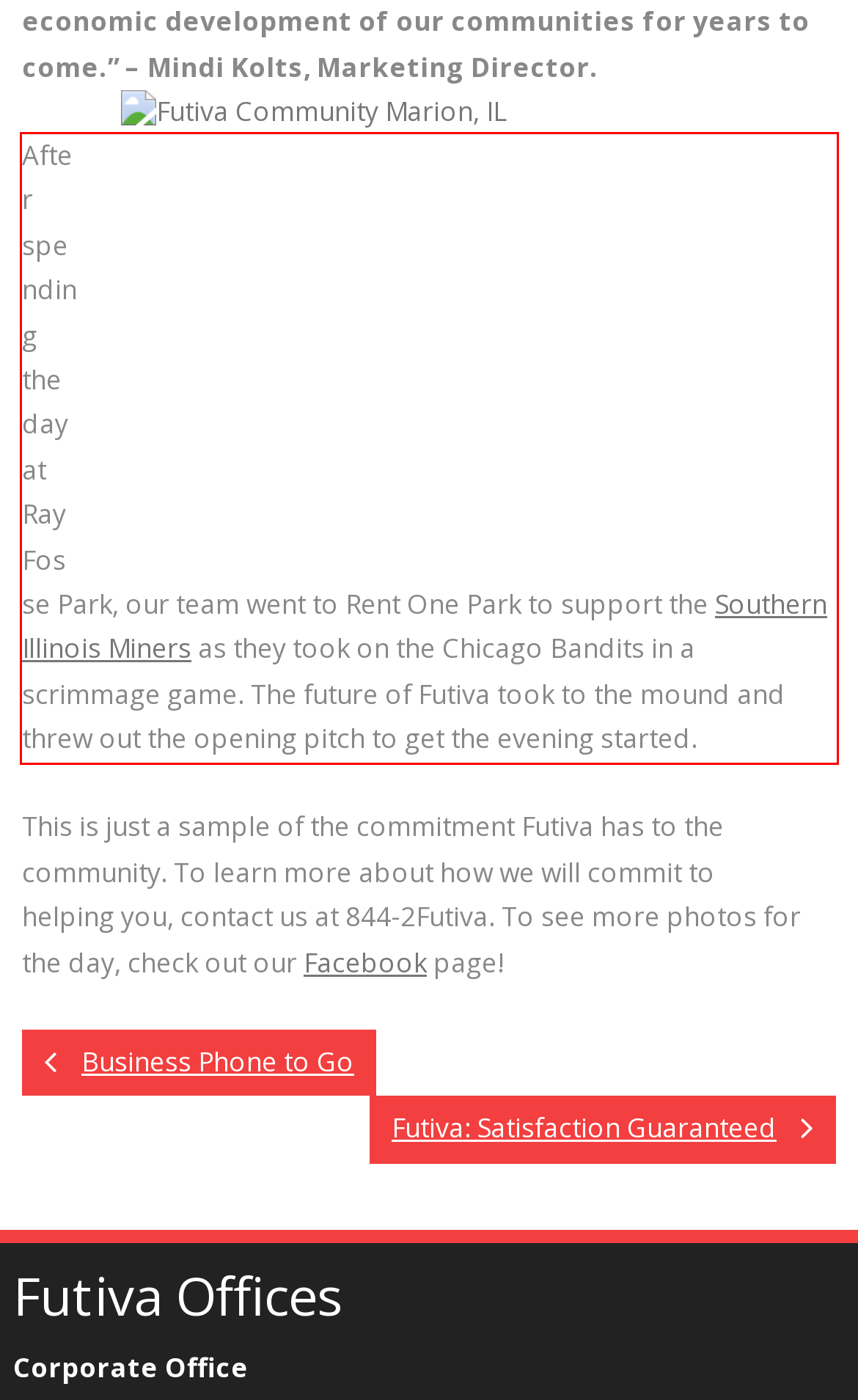You have a screenshot of a webpage with a UI element highlighted by a red bounding box. Use OCR to obtain the text within this highlighted area.

After spending the day at Ray Fosse Park, our team went to Rent One Park to support the Southern Illinois Miners as they took on the Chicago Bandits in a scrimmage game. The future of Futiva took to the mound and threw out the opening pitch to get the evening started.